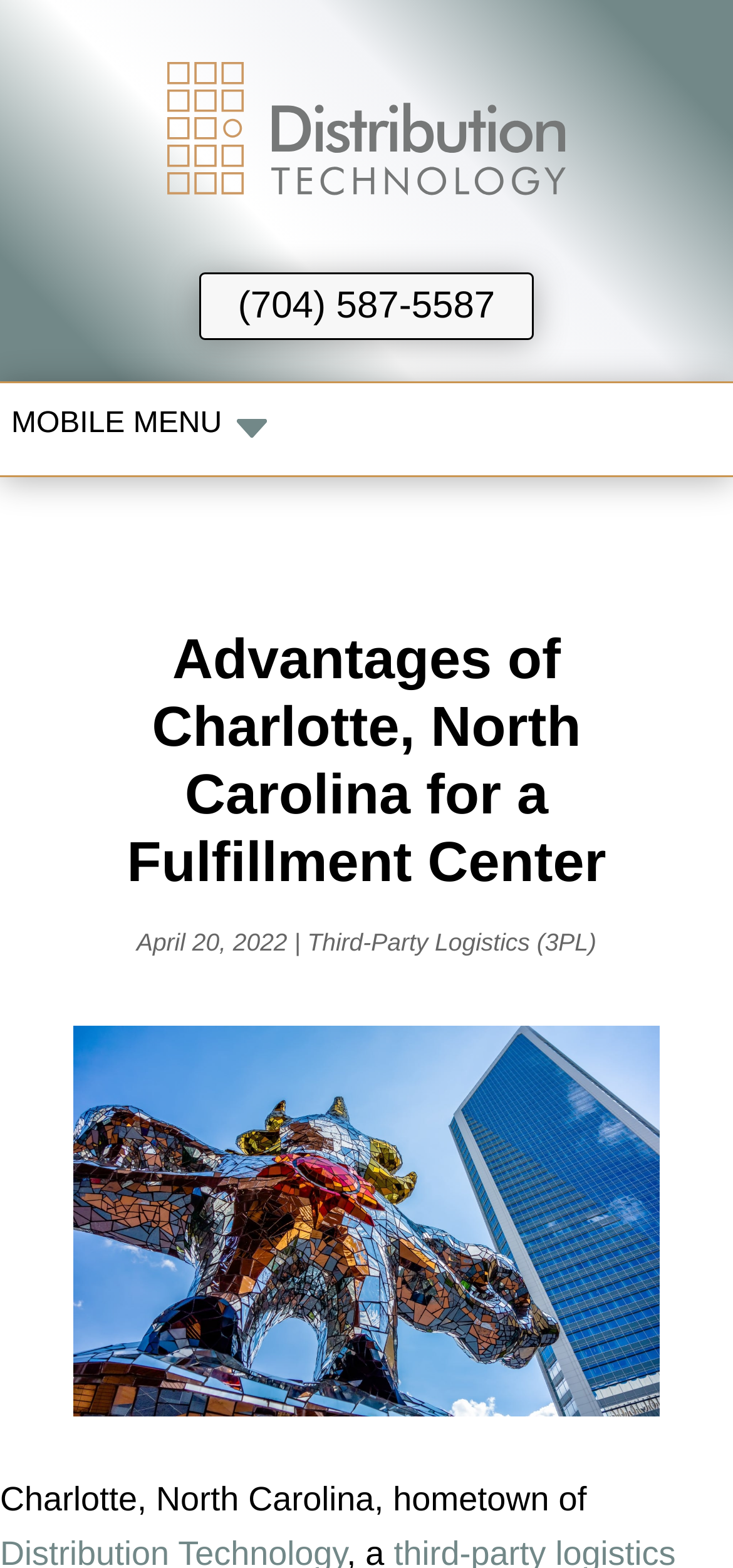Please provide a detailed answer to the question below by examining the image:
What is the date mentioned on the webpage?

I found the date by looking at the StaticText element with the text 'April 20, 2022' which is located below the main heading, indicating it is a publication or update date.